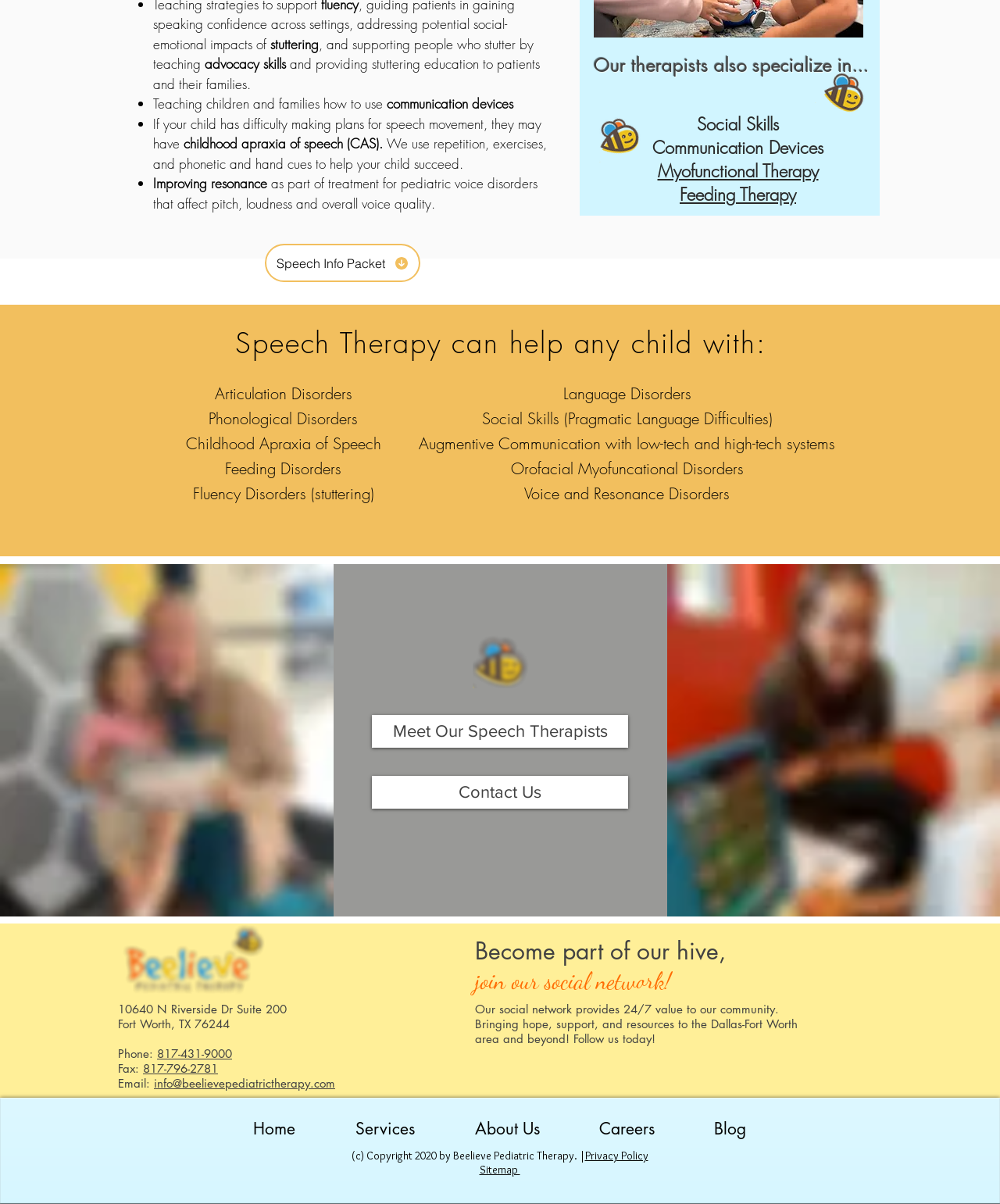Answer the following in one word or a short phrase: 
What is the name of the pediatric therapy organization?

Beelieve Pediatric Therapy